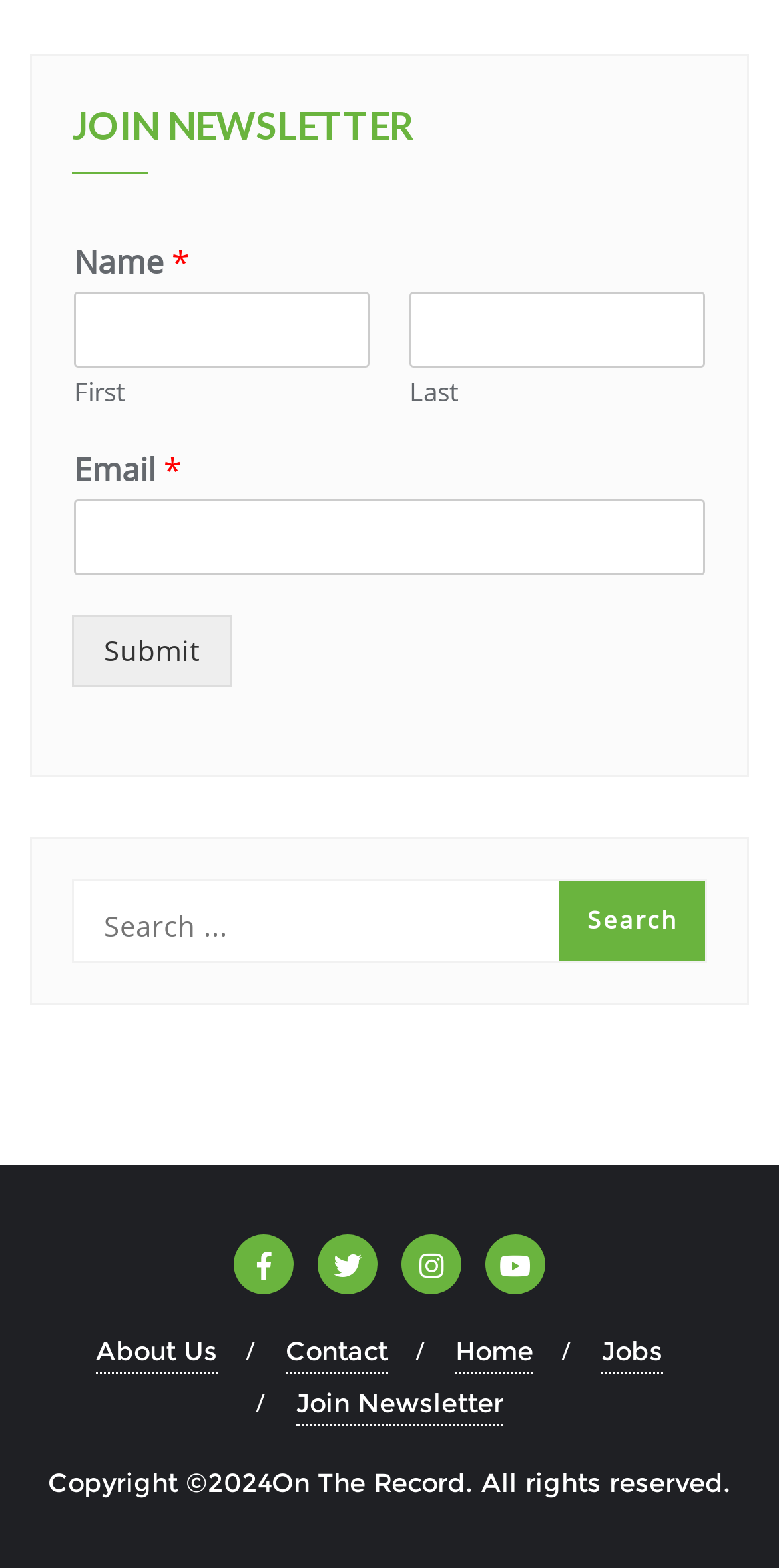Based on the element description: "parent_node: Last name="wpforms[fields][0][last]"", identify the UI element and provide its bounding box coordinates. Use four float numbers between 0 and 1, [left, top, right, bottom].

[0.526, 0.186, 0.905, 0.235]